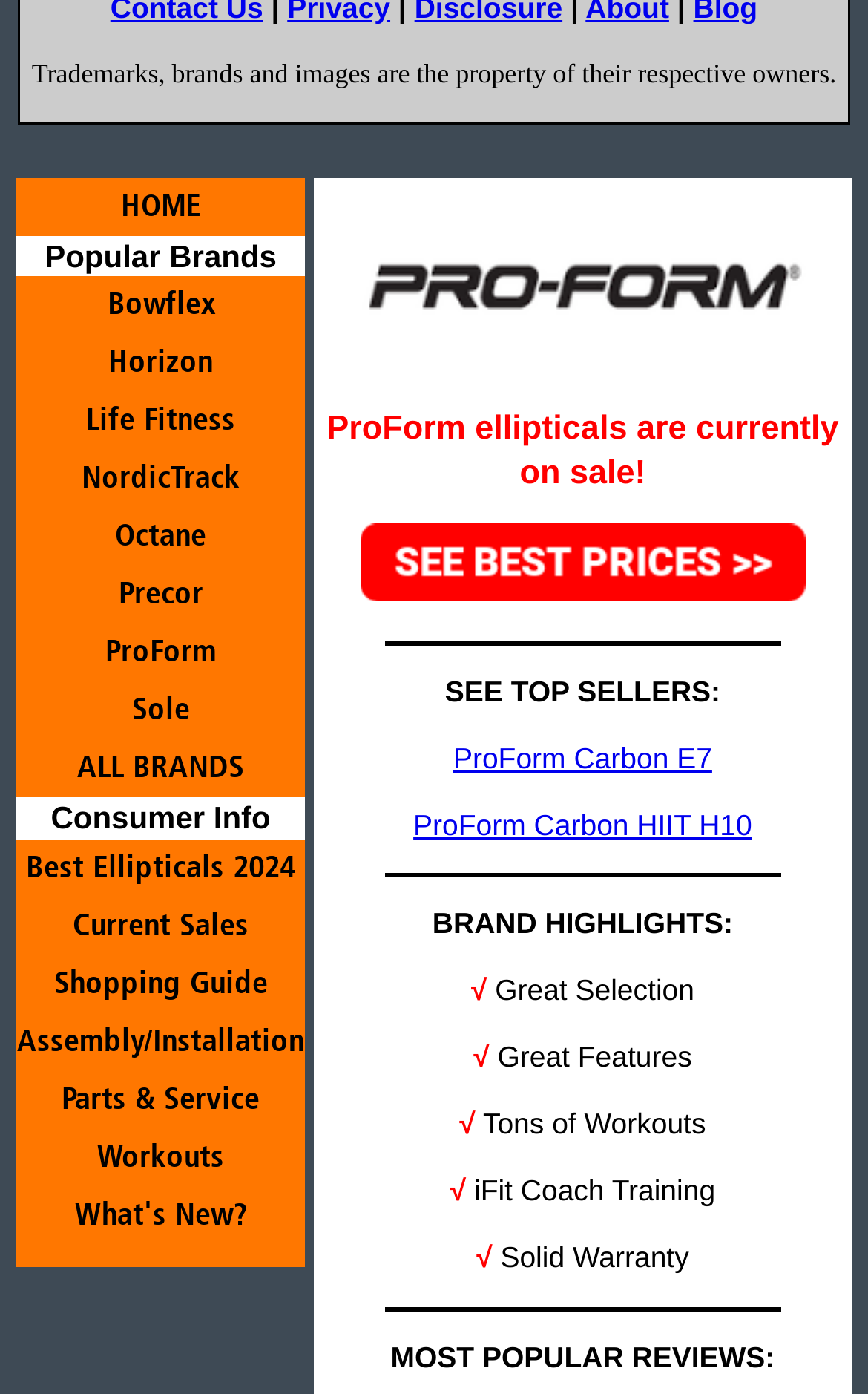Provide the bounding box coordinates of the section that needs to be clicked to accomplish the following instruction: "Check 'Current Sales'."

[0.008, 0.643, 0.362, 0.685]